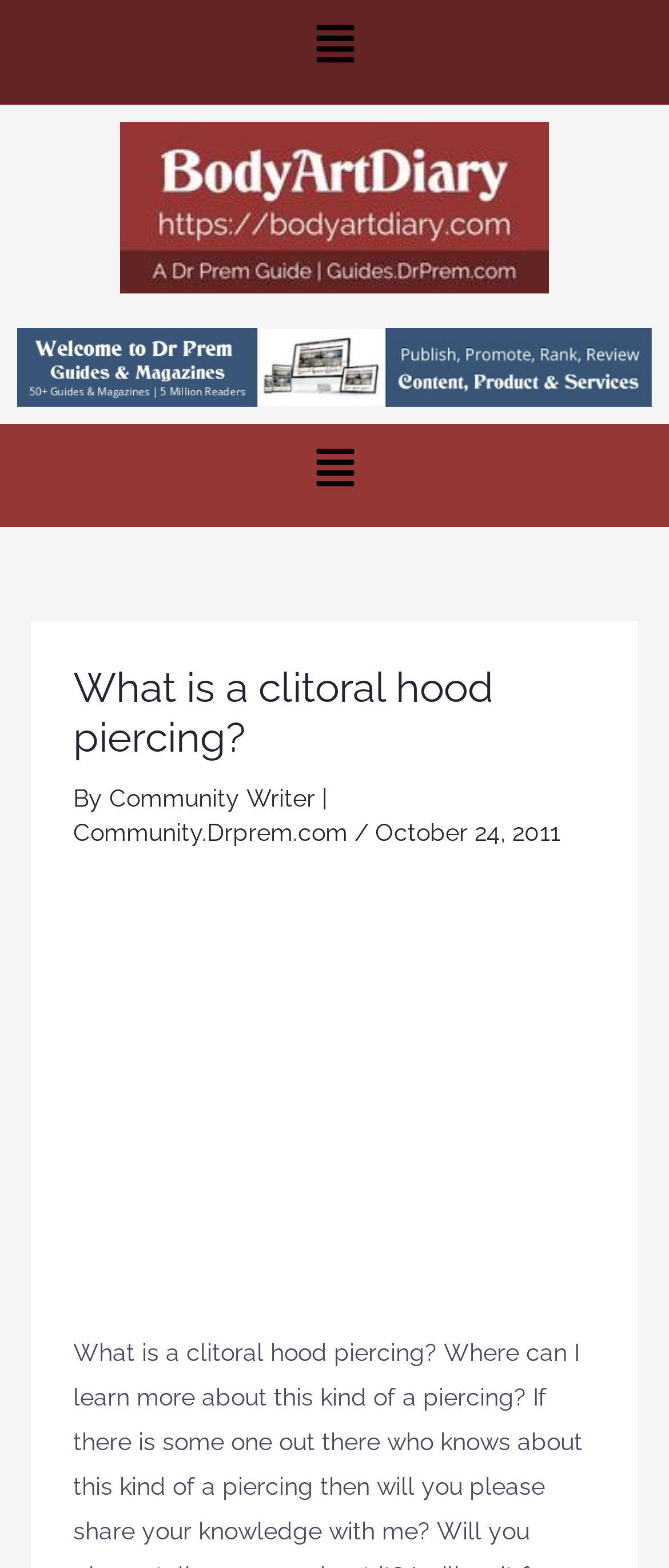When was this article published?
Refer to the screenshot and deliver a thorough answer to the question presented.

The publication date of this article is mentioned as 'October 24, 2011' in the static text section, which provides the exact date when the article was published.